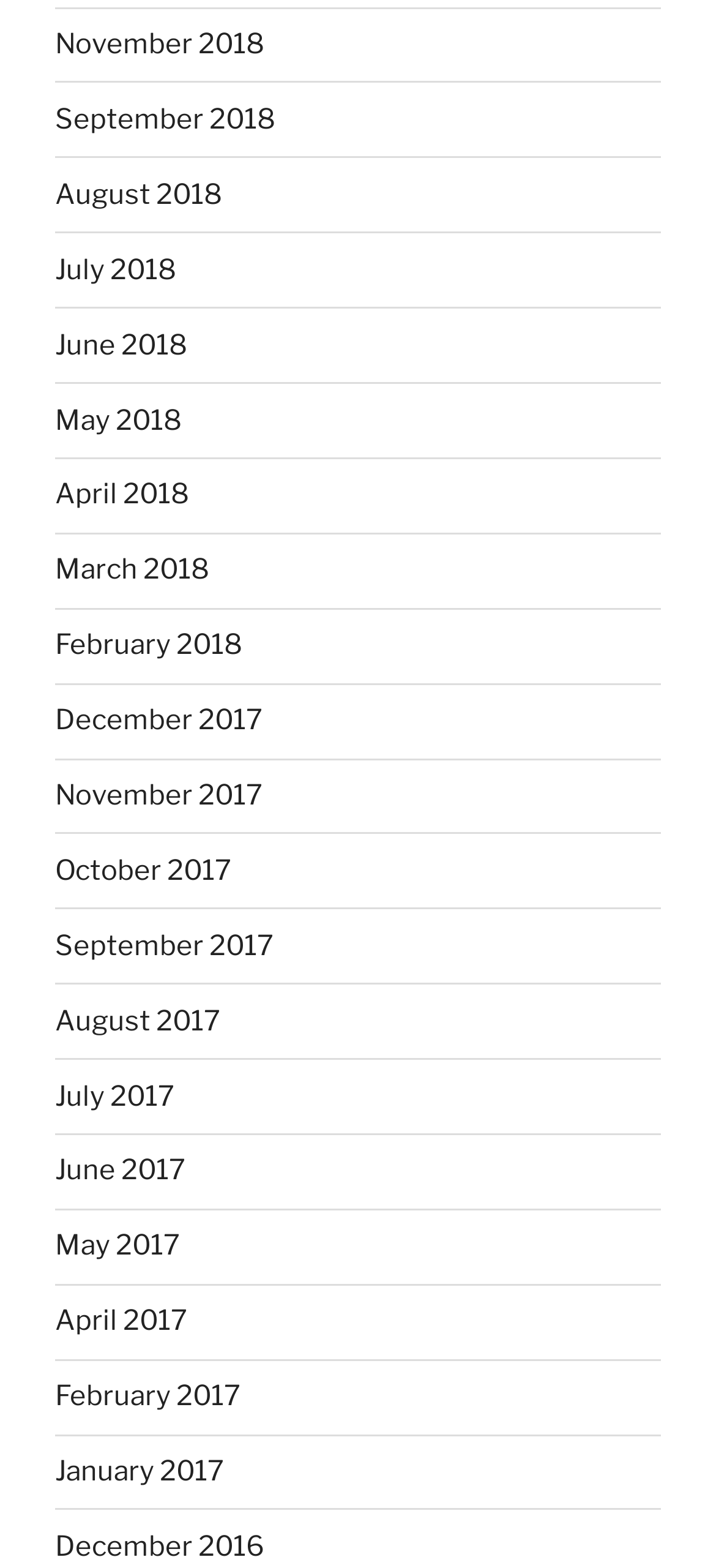Extract the bounding box coordinates of the UI element described: "December 2017". Provide the coordinates in the format [left, top, right, bottom] with values ranging from 0 to 1.

[0.077, 0.449, 0.367, 0.47]